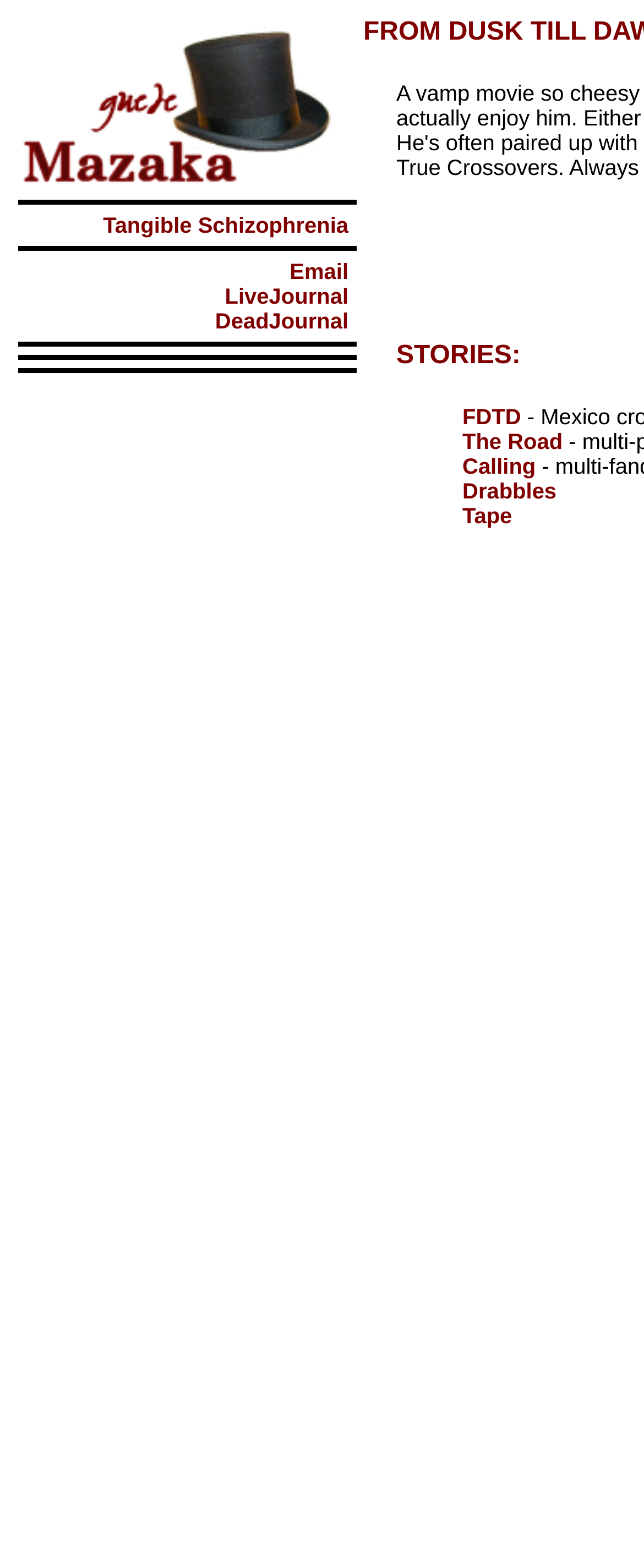What is the theme or tone of the webpage?
Please provide a comprehensive answer based on the visual information in the image.

The webpage has a dark or mysterious tone, which can be inferred from the use of dark colors and the title 'Tangible Schizophrenia ::: From Dusk Till Dawn'. The title suggests a sense of eeriness or mystery, which is consistent with the overall aesthetic of the webpage.